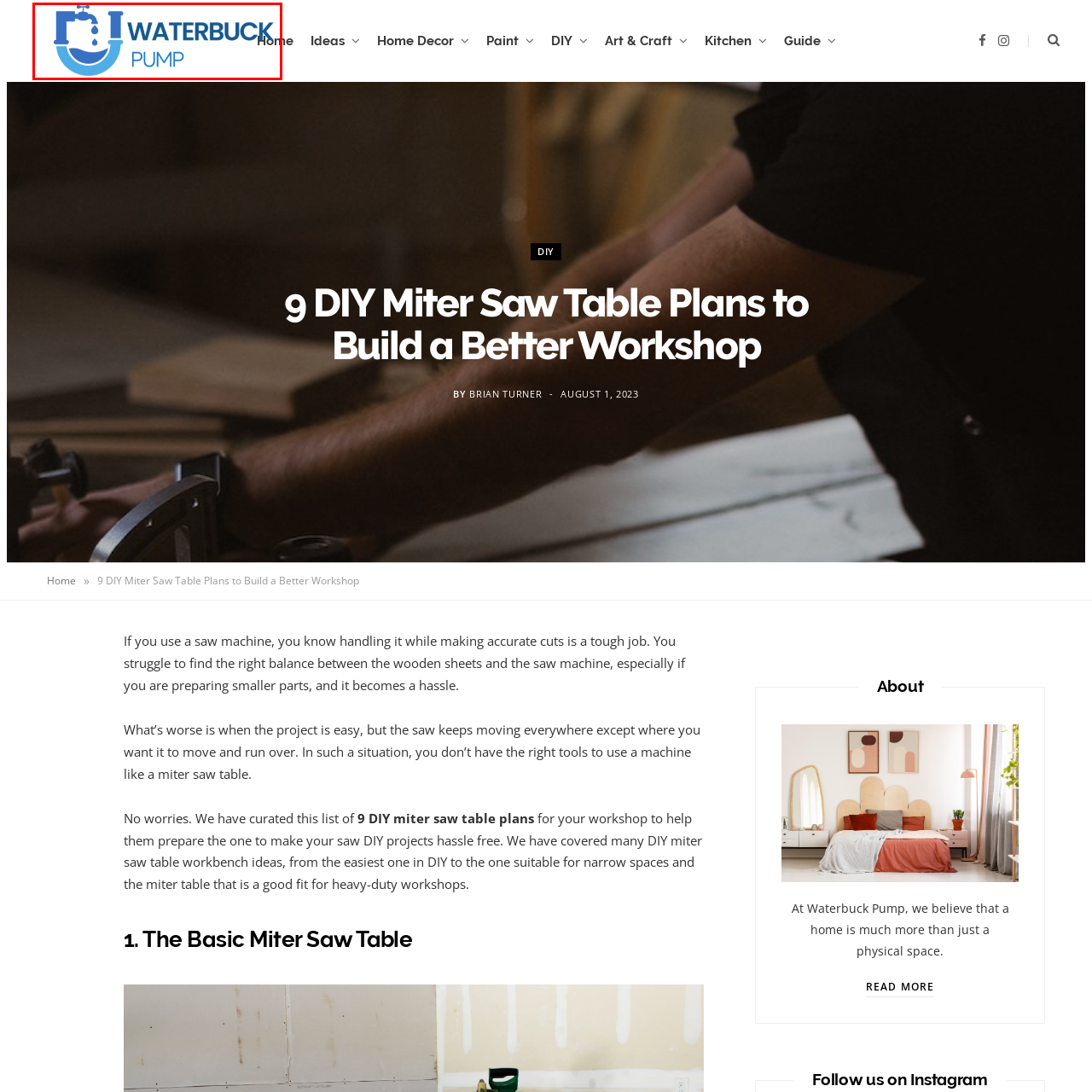Focus on the area marked by the red box, What is the tone of the logo design? 
Answer briefly using a single word or phrase.

Modern and professional